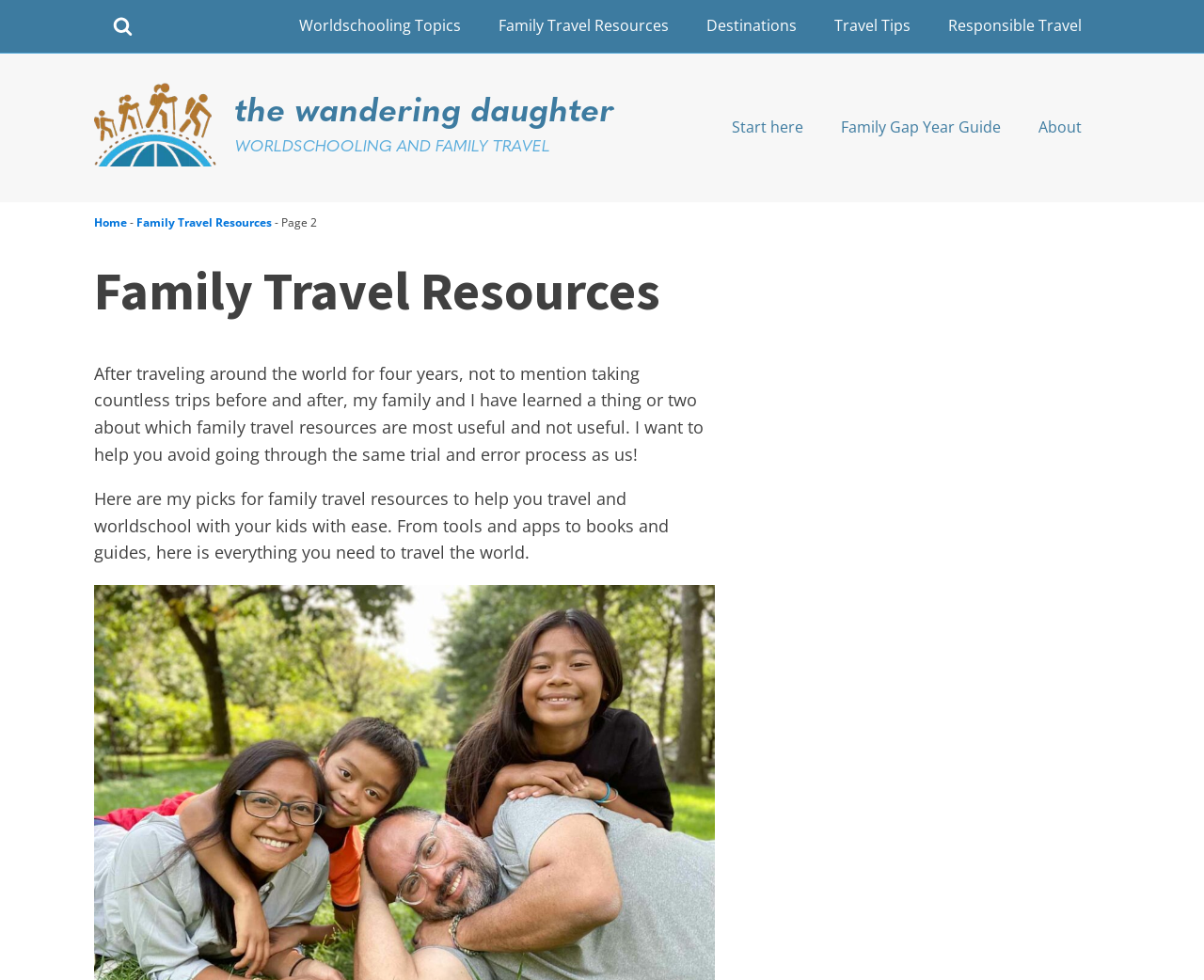Extract the bounding box for the UI element that matches this description: "Worldschooling Topics".

[0.233, 0.01, 0.398, 0.044]